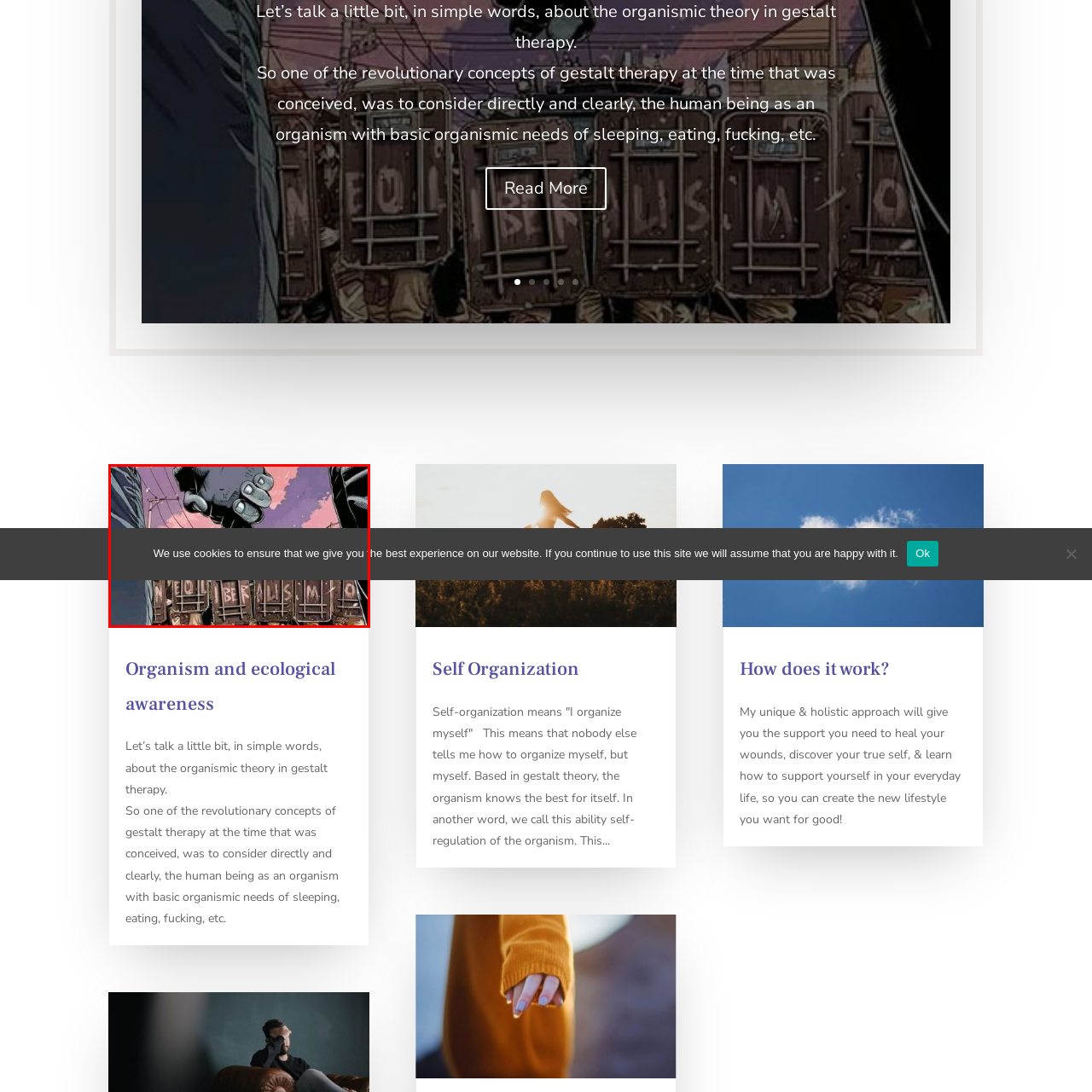Refer to the image contained within the red box, What do the two hands in the image represent?
 Provide your response as a single word or phrase.

solidarity and connection